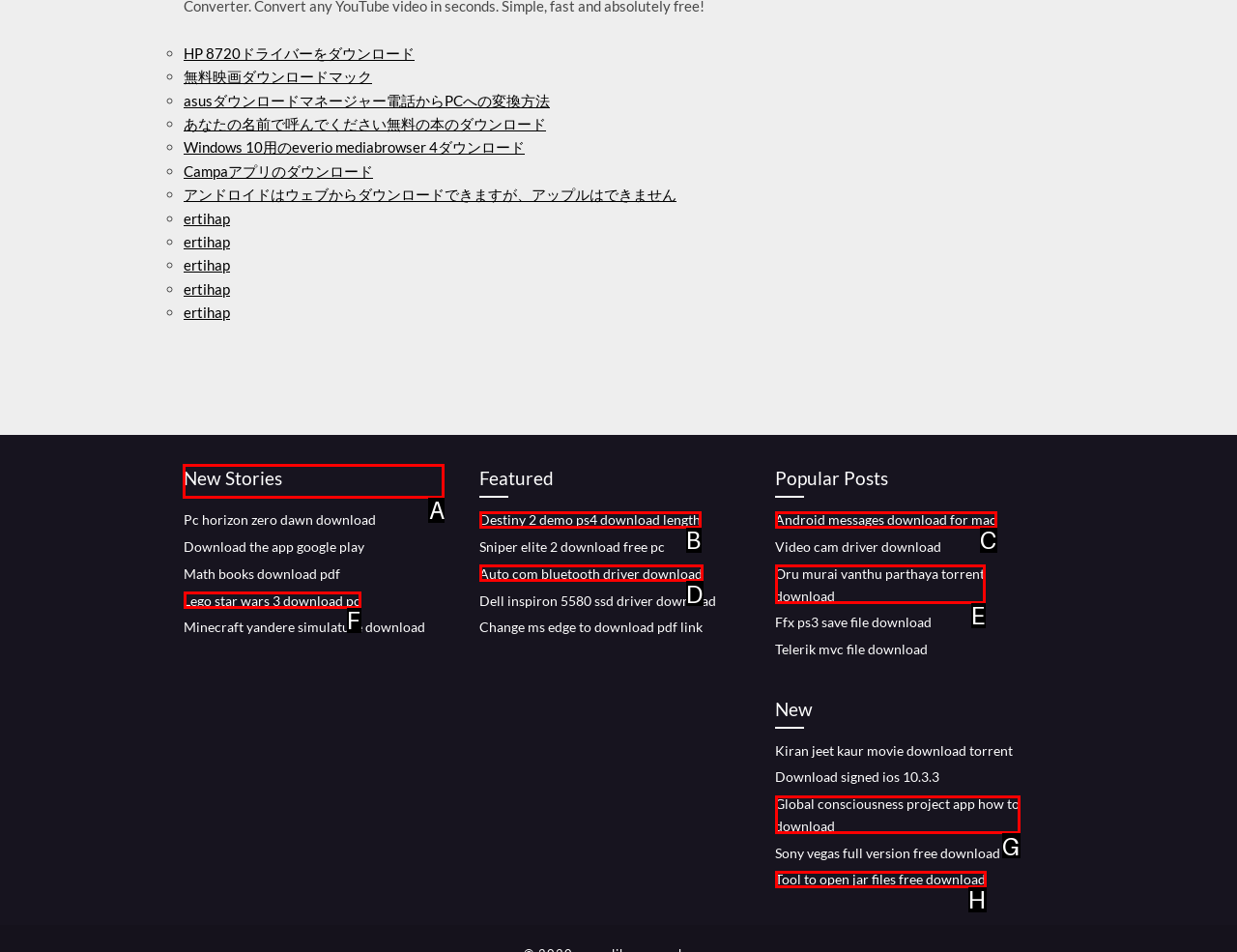Identify the appropriate choice to fulfill this task: Read new stories
Respond with the letter corresponding to the correct option.

A